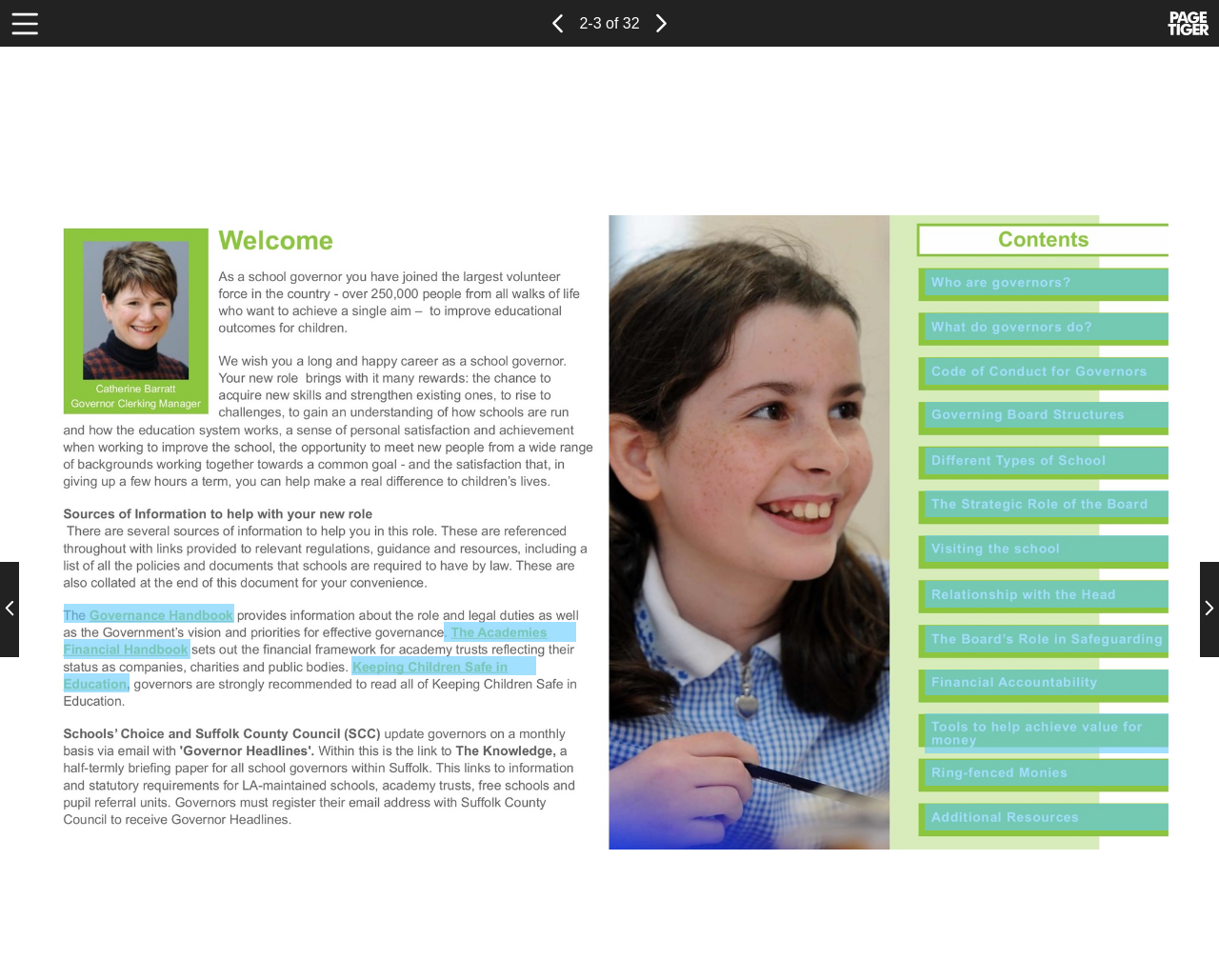Provide a single word or phrase answer to the question: 
What is the image on the top left corner of the page?

Page 2